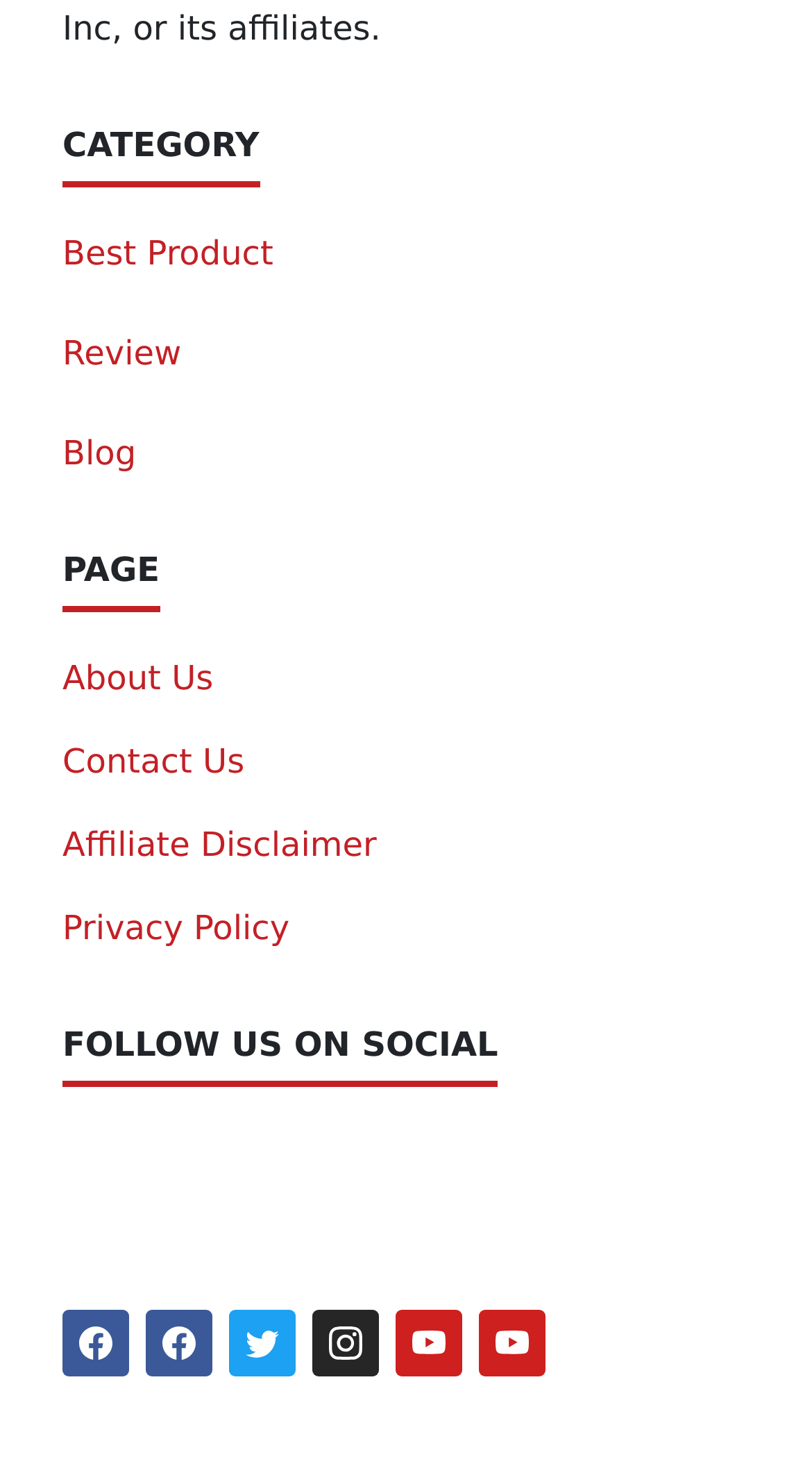What is the last link in the PAGE section?
Answer the question with a detailed explanation, including all necessary information.

In the PAGE section, I found the links 'About Us', 'Contact Us', 'Affiliate Disclaimer', and 'Privacy Policy'. The last link in this section is 'Privacy Policy'.